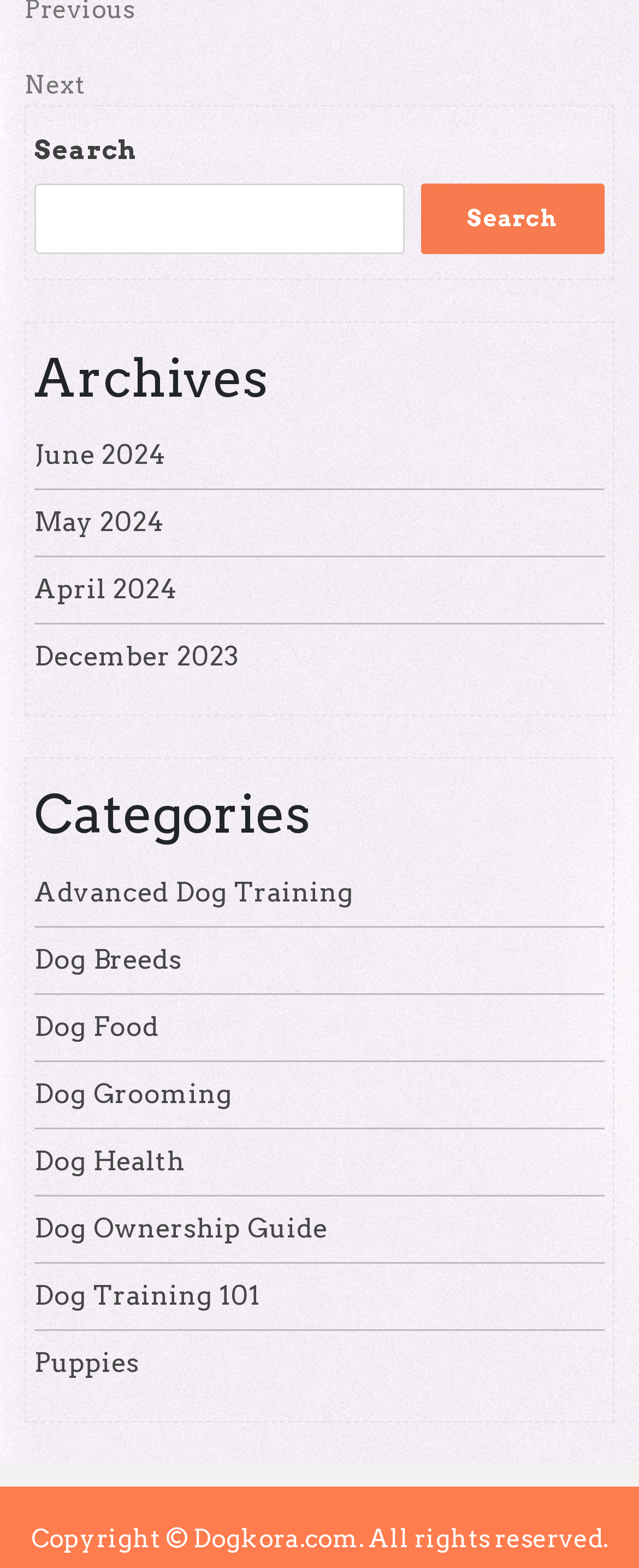Provide the bounding box coordinates of the UI element this sentence describes: "Dog Food".

[0.054, 0.644, 0.249, 0.664]